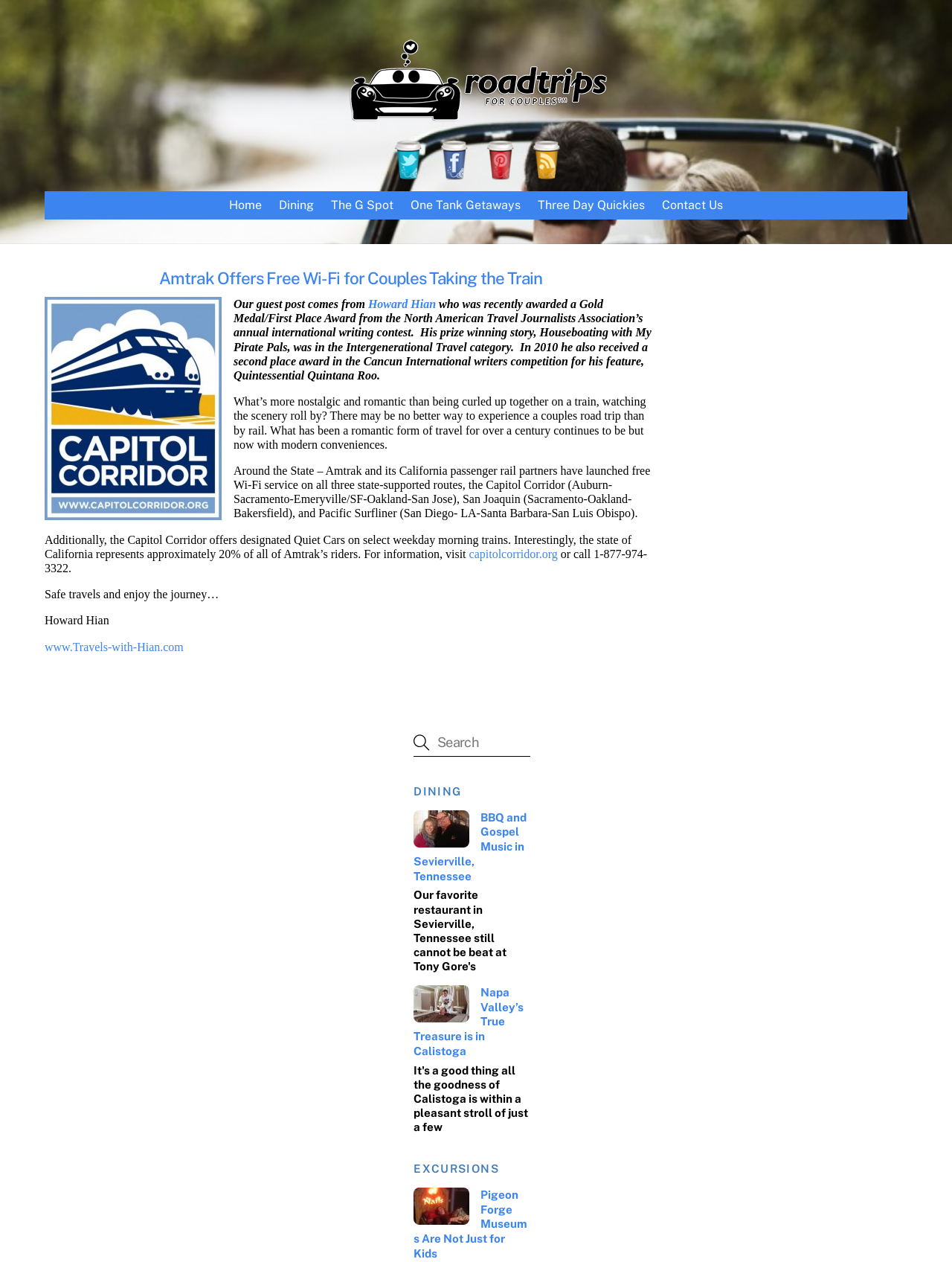Find and indicate the bounding box coordinates of the region you should select to follow the given instruction: "View the post from Howard Hian".

[0.047, 0.507, 0.193, 0.517]